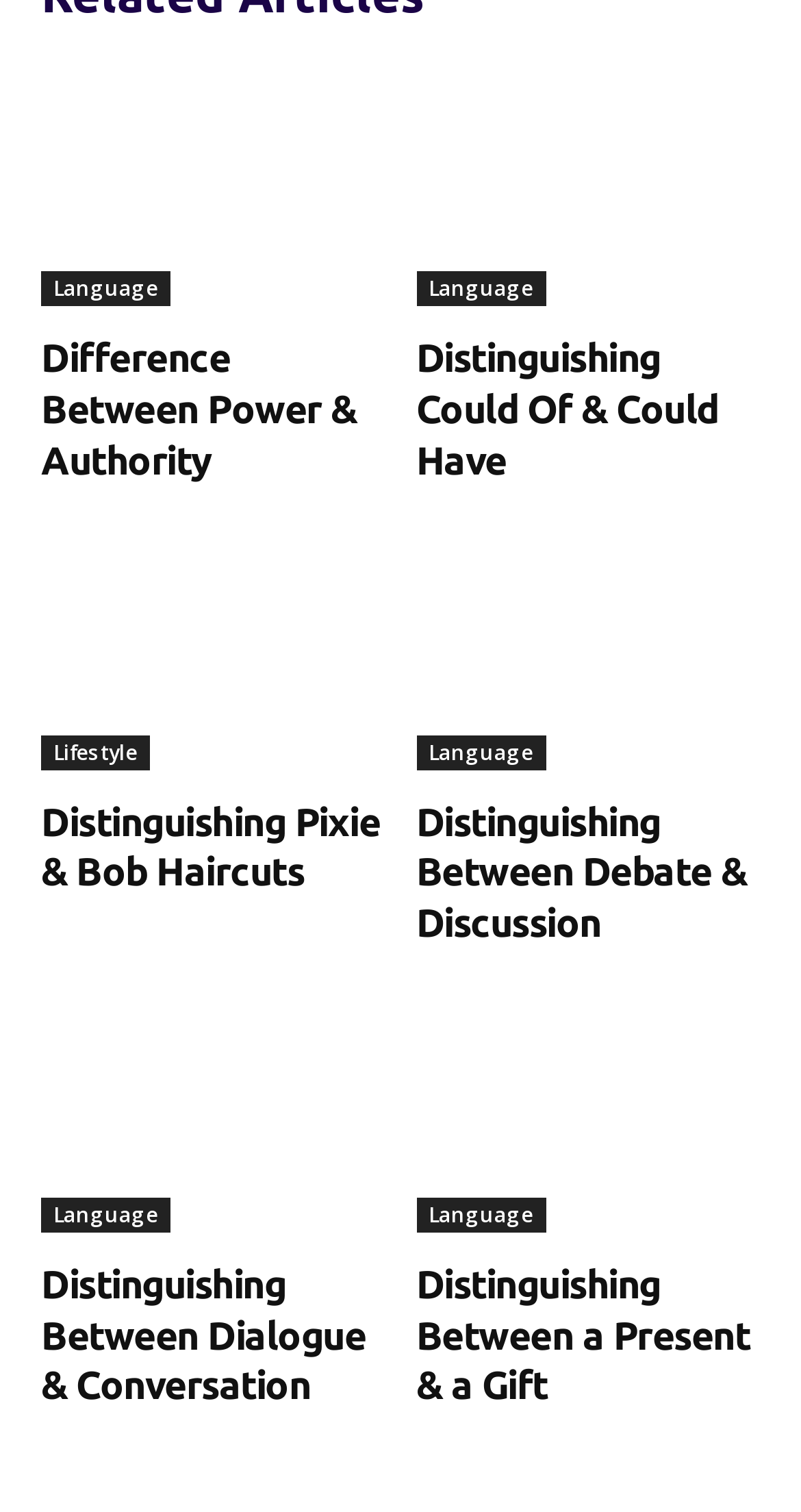Please identify the bounding box coordinates of the clickable area that will fulfill the following instruction: "Customize settings". The coordinates should be in the format of four float numbers between 0 and 1, i.e., [left, top, right, bottom].

None